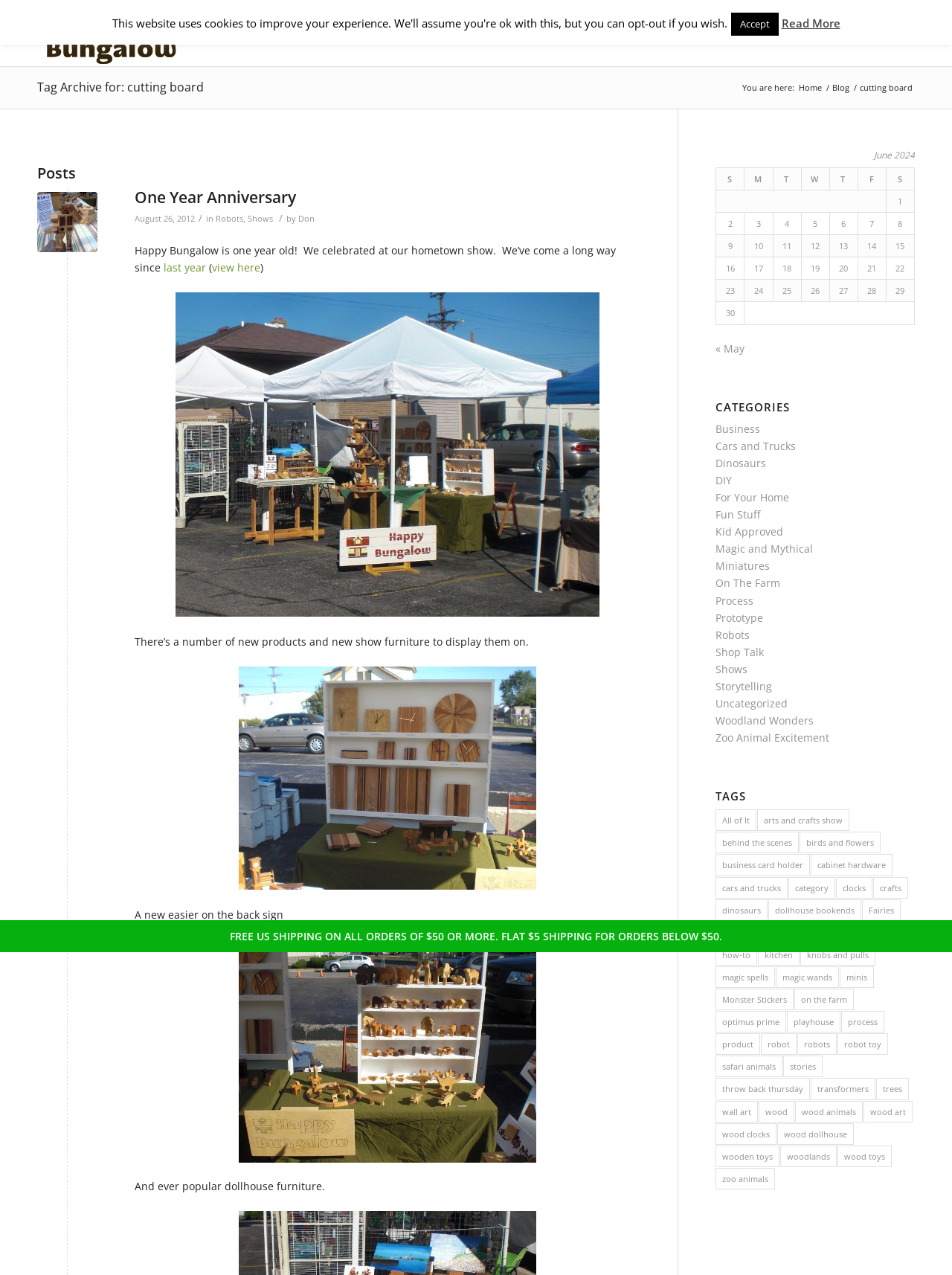Point out the bounding box coordinates of the section to click in order to follow this instruction: "Search for products".

[0.93, 0.001, 0.961, 0.052]